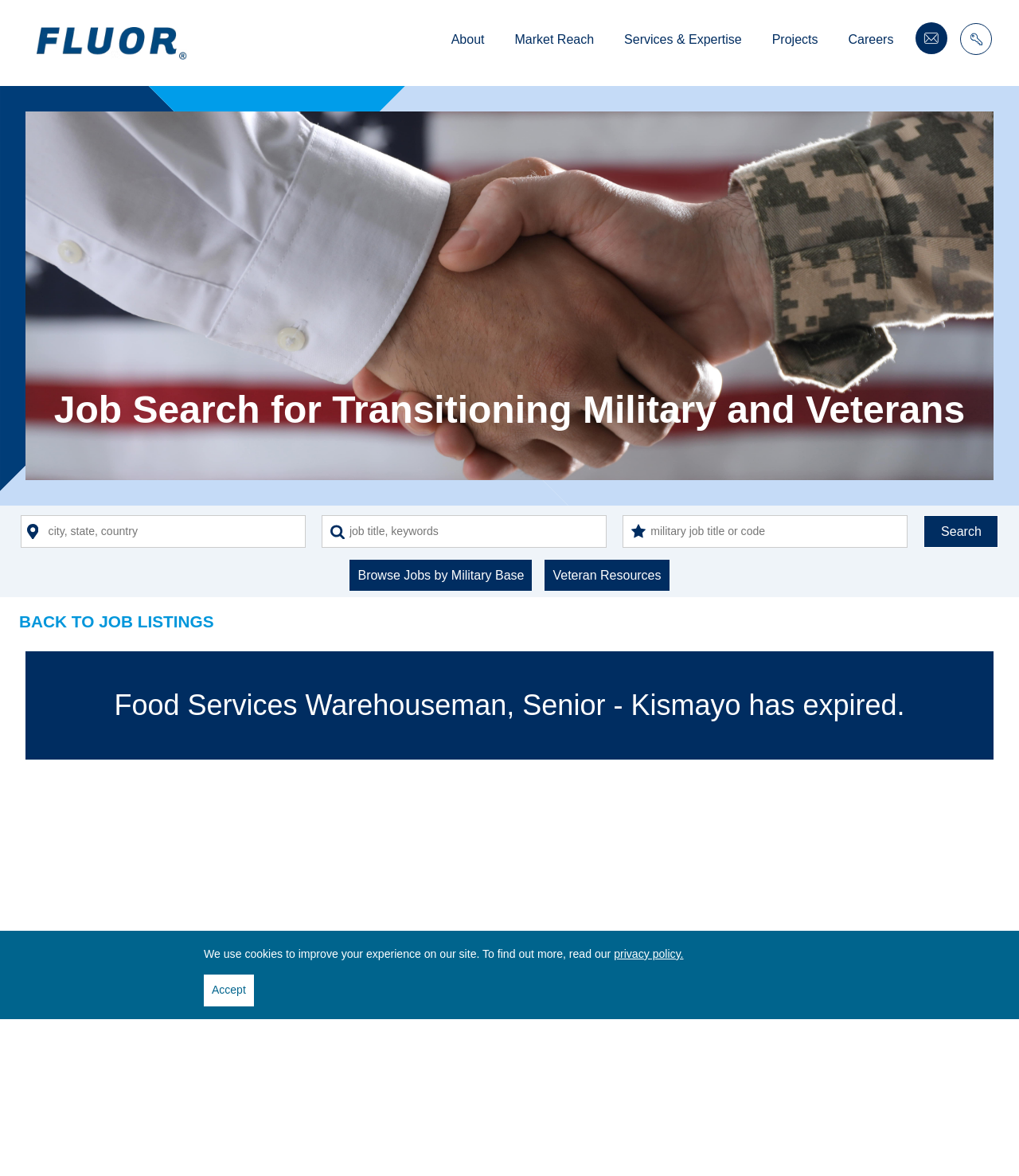Locate the bounding box coordinates of the area to click to fulfill this instruction: "Browse jobs by military base". The bounding box should be presented as four float numbers between 0 and 1, in the order [left, top, right, bottom].

[0.343, 0.476, 0.522, 0.503]